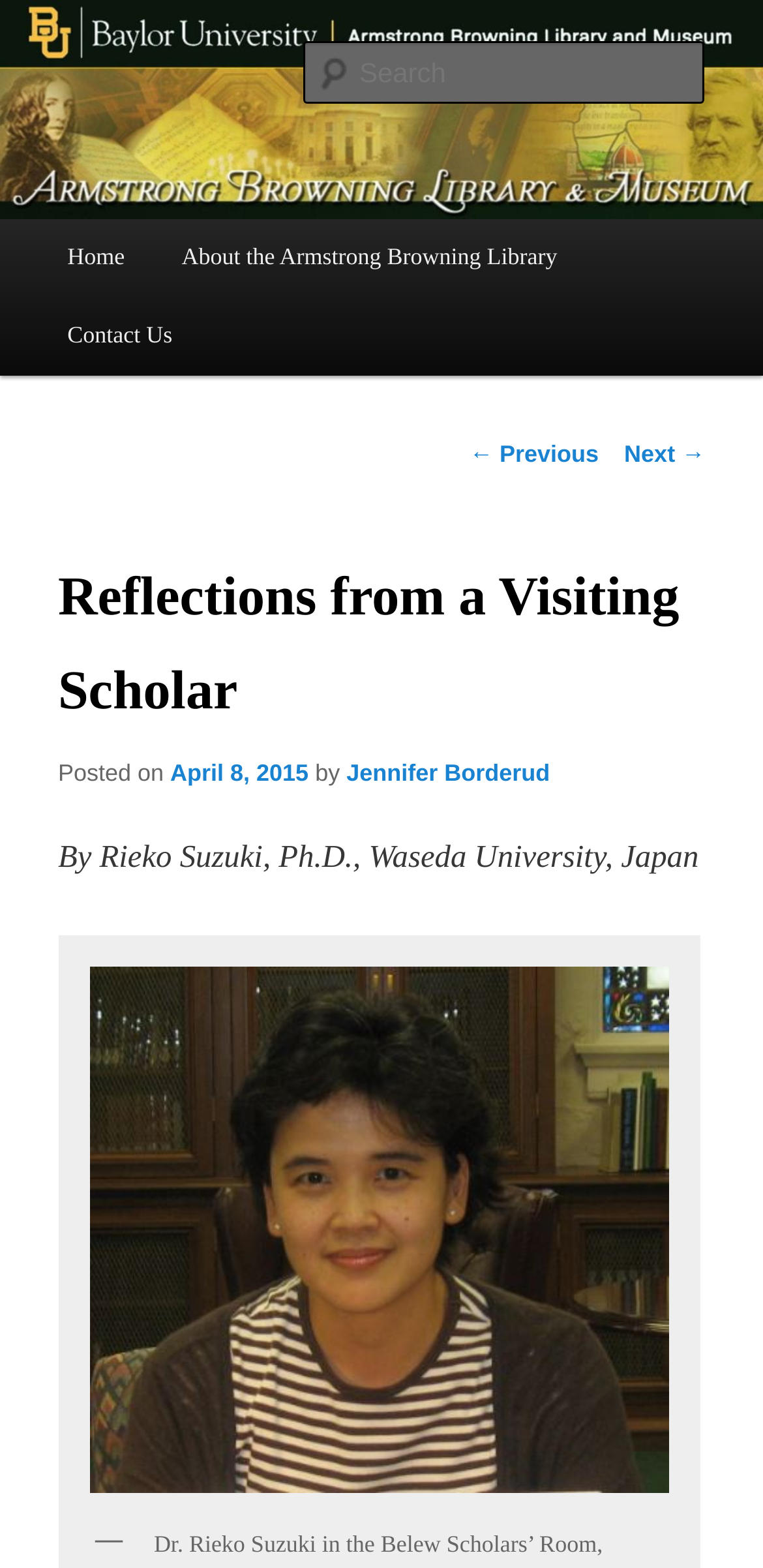Can you find the bounding box coordinates for the element that needs to be clicked to execute this instruction: "Contact us"? The coordinates should be given as four float numbers between 0 and 1, i.e., [left, top, right, bottom].

None